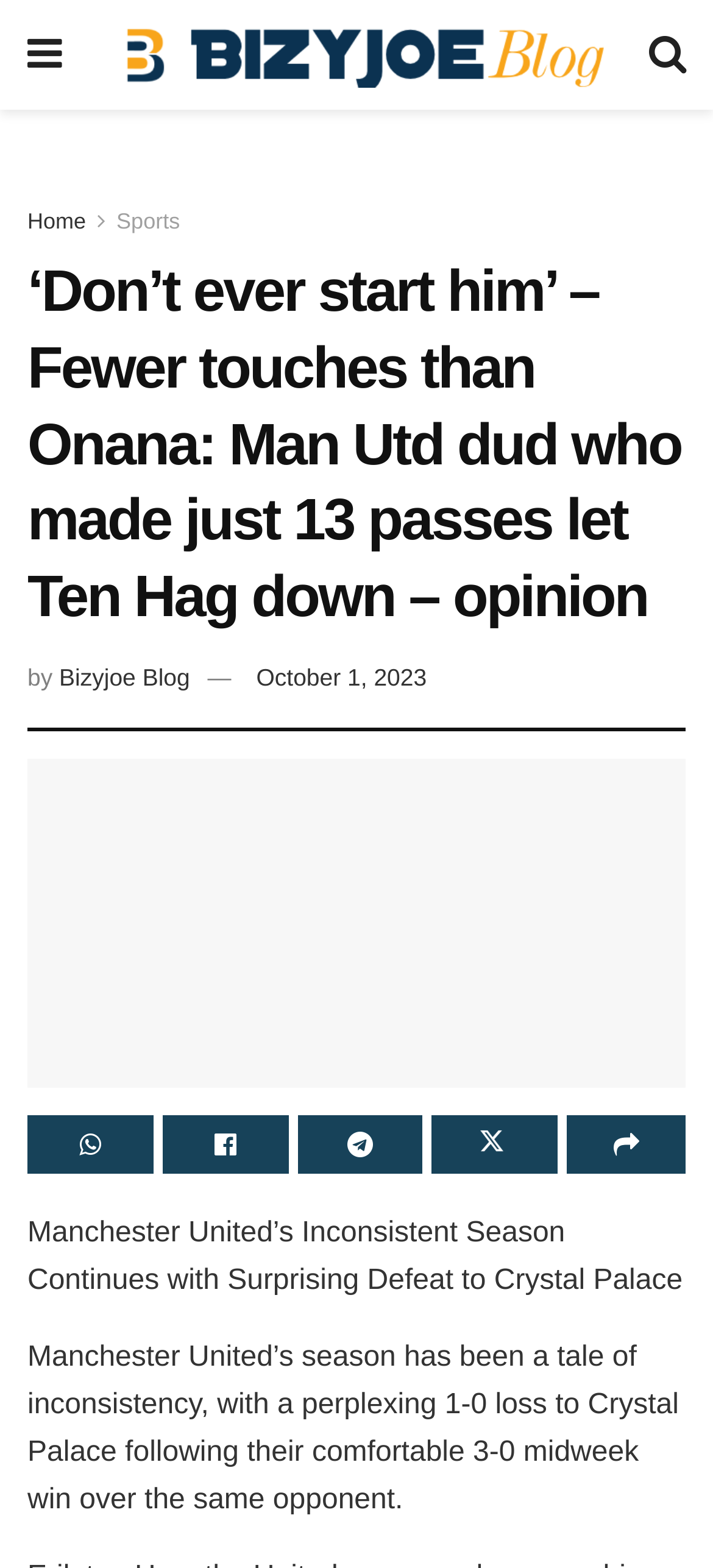How many social media links are there at the bottom of the webpage?
Using the information from the image, provide a comprehensive answer to the question.

I counted the social media links at the bottom of the webpage and found five links: four links with icons and one link with a image.